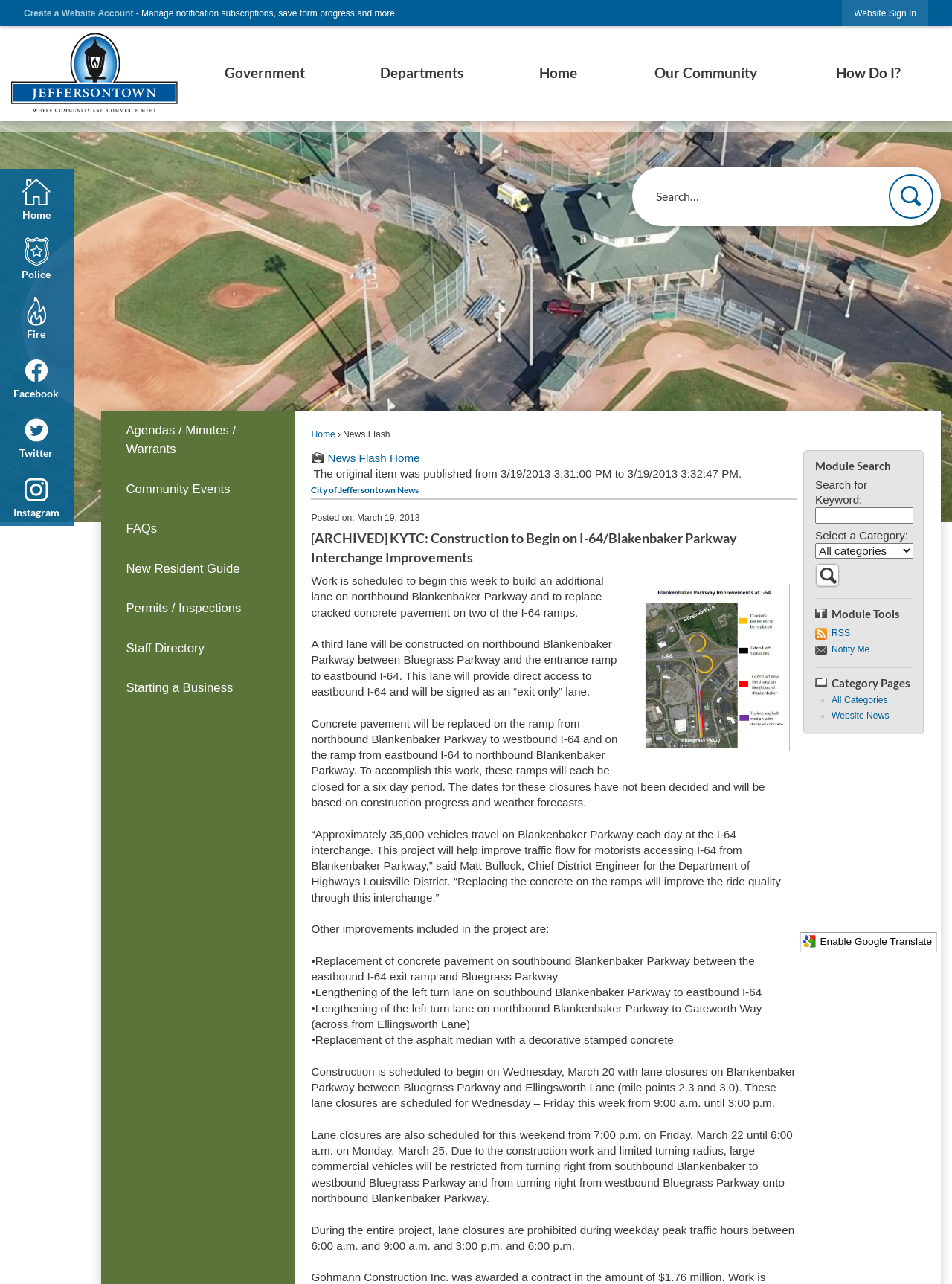Produce an extensive caption that describes everything on the webpage.

The webpage is about the Kentucky Transportation Cabinet's news flash, specifically about the construction to begin on I-64/Blakenbaker Parkway interchange improvements. 

At the top of the page, there is a navigation menu with links to "Home", "Government", "Departments", "Home", "Our Community", and "How Do I?". Below this menu, there is a search bar with a button to submit the search query. 

On the left side of the page, there is a vertical menu with links to "Agendas / Minutes / Warrants", "Community Events", "FAQs", "New Resident Guide", "Permits / Inspections", "Staff Directory", and "Starting a Business". 

The main content of the page is divided into several sections. The first section is about the news flash, with a heading "News Flash" and a subheading "KYTC: Construction to Begin on I-64/Blakenbaker Parkway Interchange Improvements". Below this, there is an image related to the construction project. 

The next section provides details about the construction project, including the work to be done, the schedule, and the impact on traffic. This section is divided into several paragraphs, each describing a specific aspect of the project. 

There are also links to "Home", "Police", "Fire", and "Facebook" on the left side of the page, and a "Module Search" section with a search bar and a combobox to select a category. Below this, there are links to "RSS" and "Notify Me". 

Finally, there is a "Category Pages" section with links to "All Categories" and "Website News".